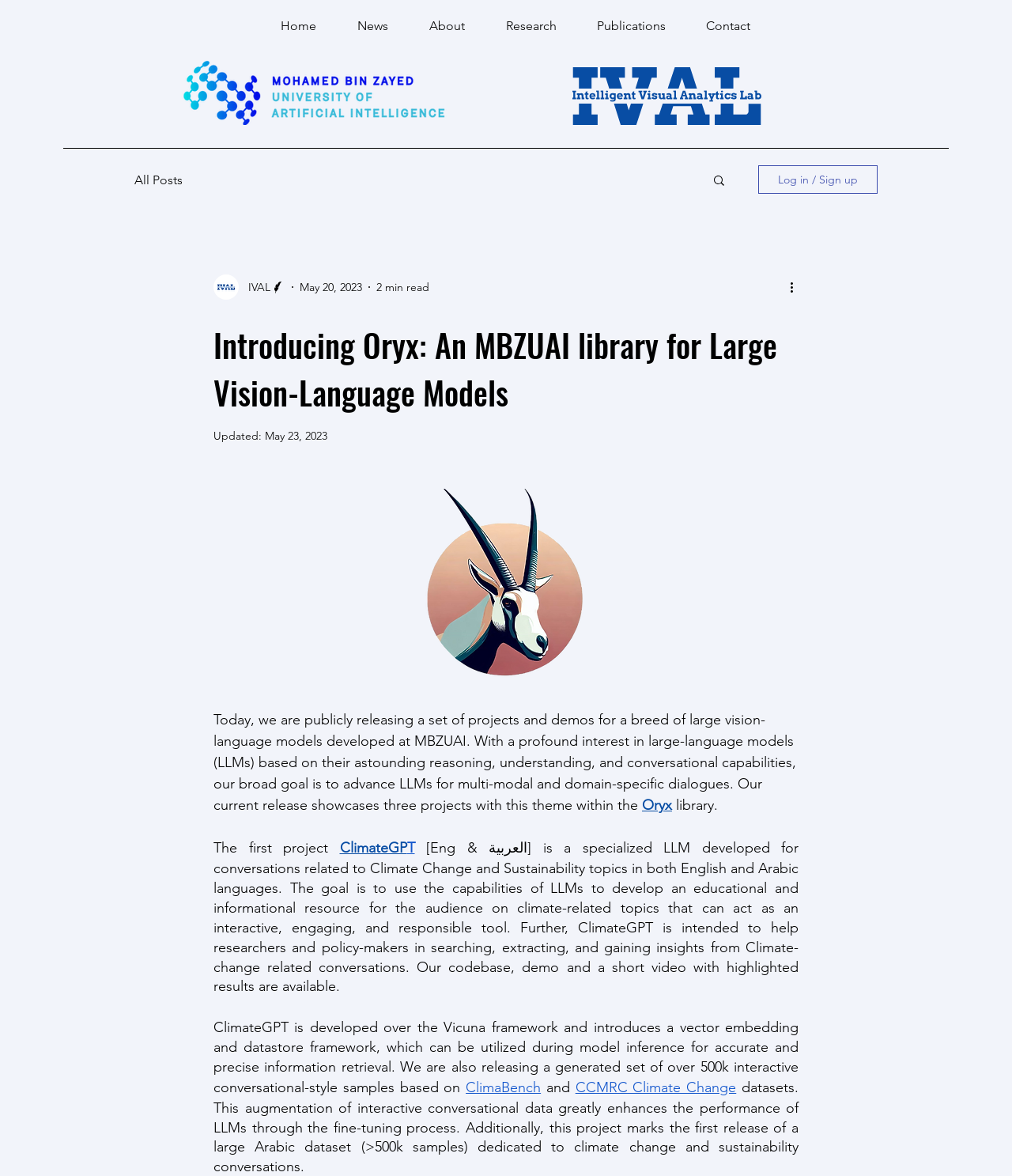Please determine the bounding box coordinates, formatted as (top-left x, top-left y, bottom-right x, bottom-right y), with all values as floating point numbers between 0 and 1. Identify the bounding box of the region described as: All Posts

[0.133, 0.146, 0.18, 0.159]